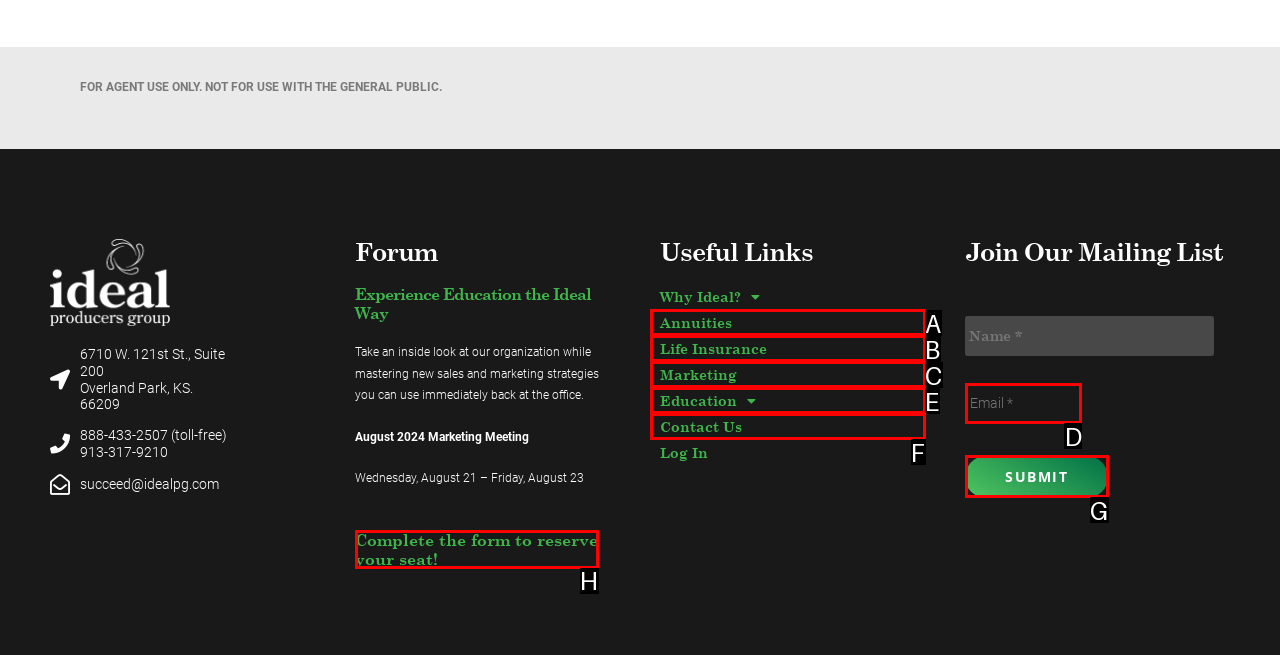Tell me the correct option to click for this task: Click the 'Read More' button
Write down the option's letter from the given choices.

None